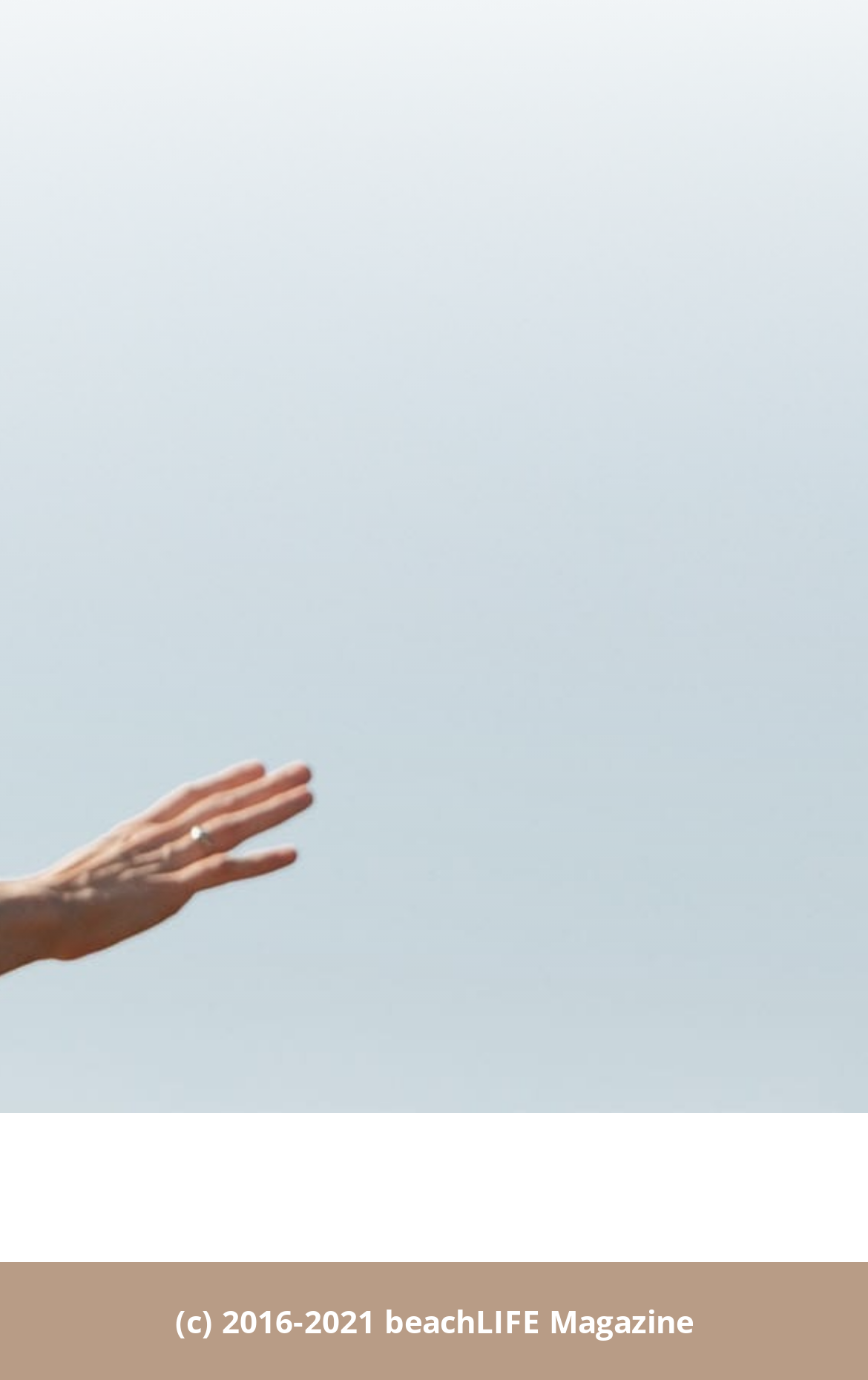Please determine the bounding box coordinates for the element that should be clicked to follow these instructions: "Enter text in the first input field".

[0.1, 0.083, 0.9, 0.182]